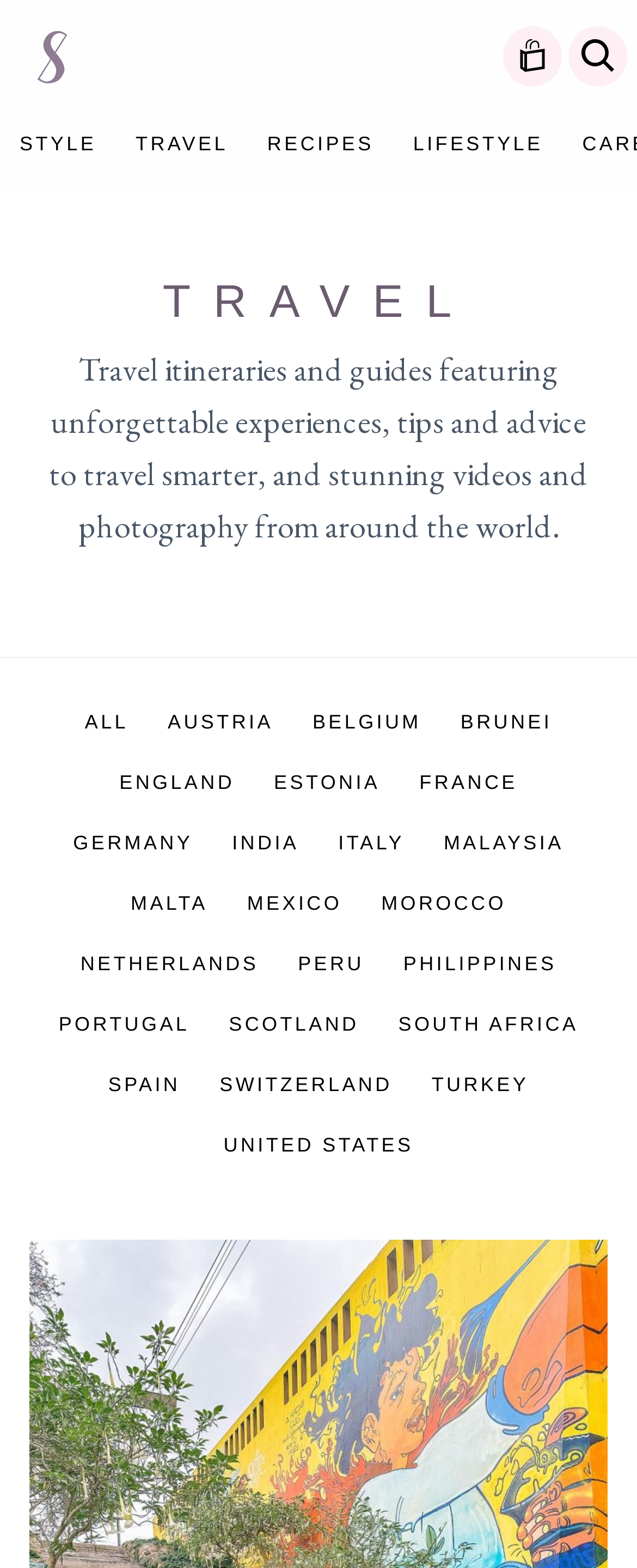Based on the provided description, "Travel", find the bounding box of the corresponding UI element in the screenshot.

[0.182, 0.074, 0.389, 0.112]